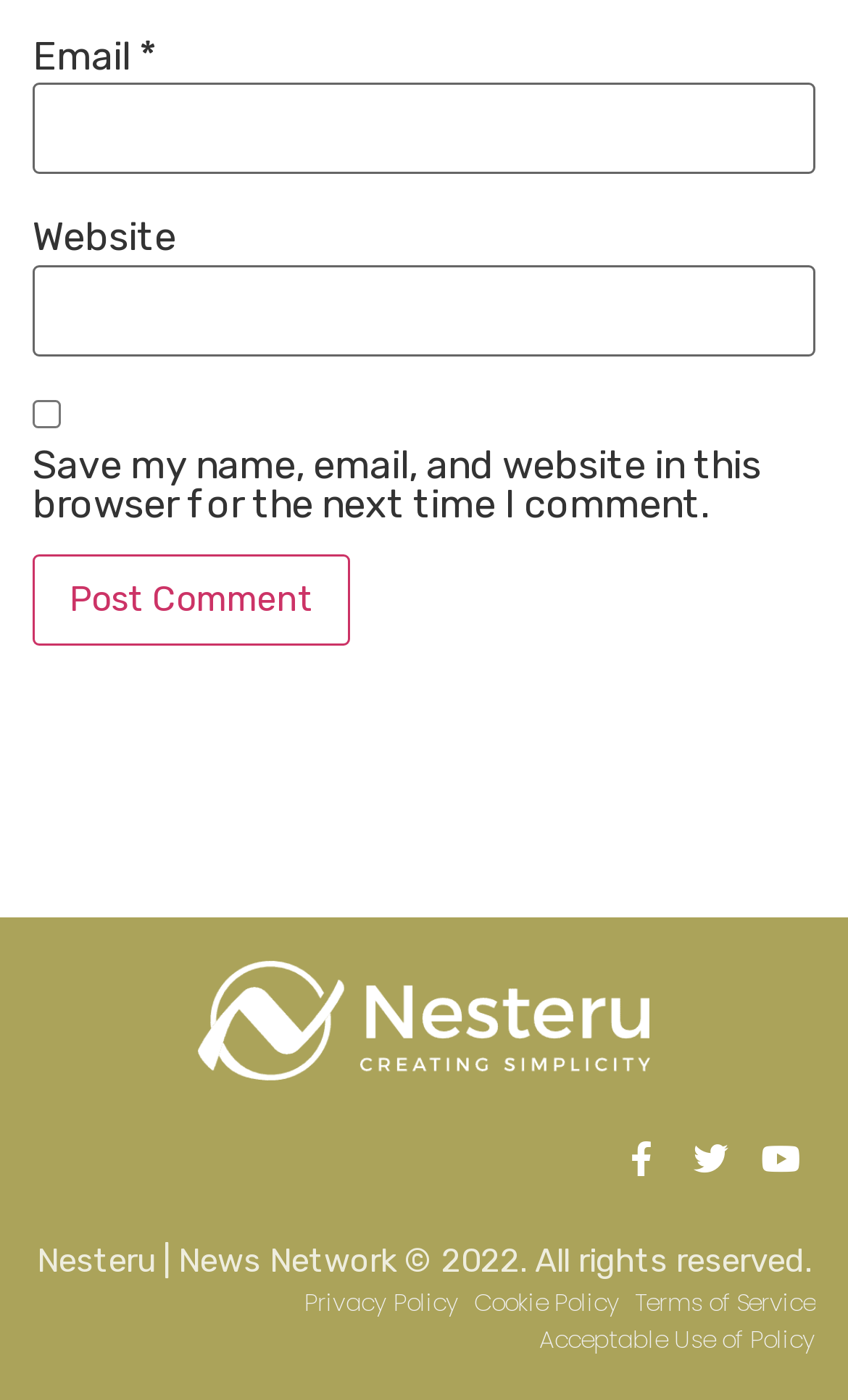Carefully observe the image and respond to the question with a detailed answer:
How many social media links are there?

There are three social media links located at the bottom of the webpage, which are Facebook, Twitter, and Youtube, represented by their respective icons.